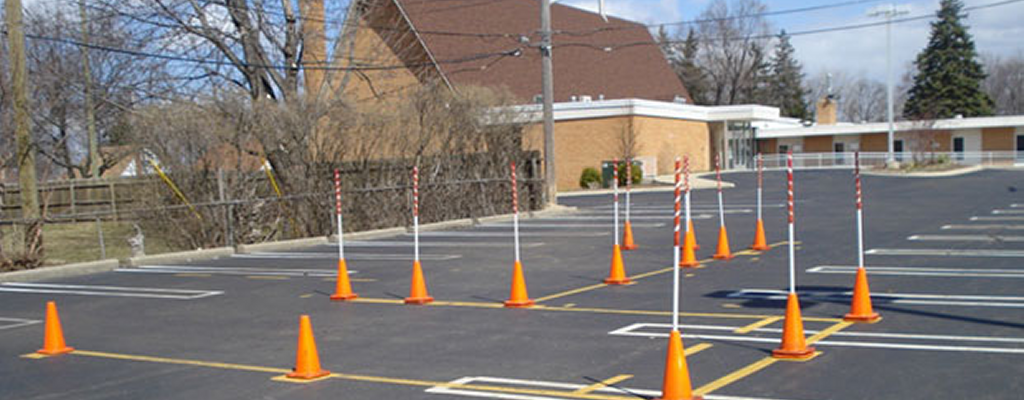What type of environment is created in the background?
Please answer the question with a single word or phrase, referencing the image.

Serene environment